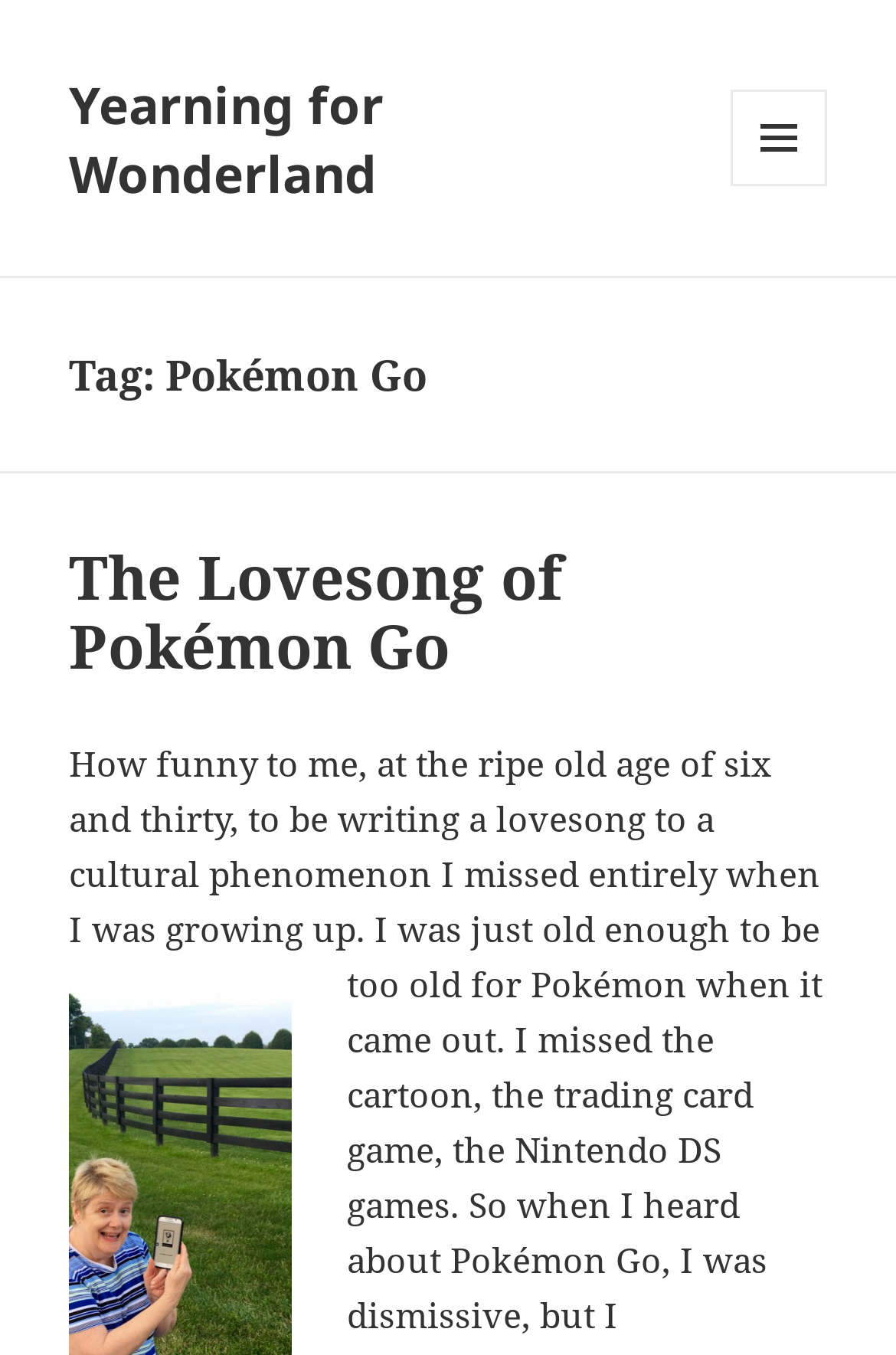Answer this question using a single word or a brief phrase:
How old was the author when writing the lovesong?

Six and thirty